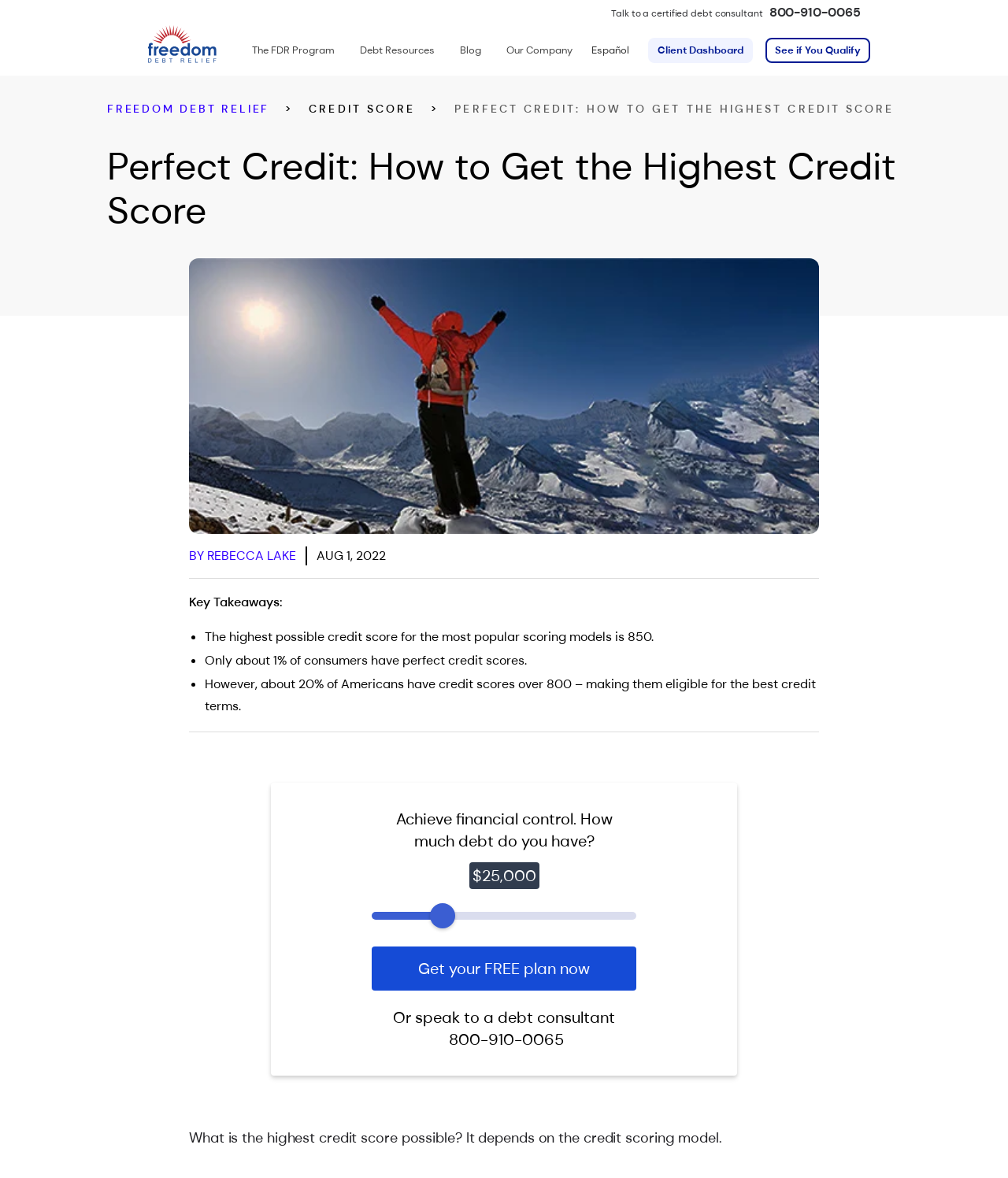Predict the bounding box coordinates for the UI element described as: "BY Rebecca Lake". The coordinates should be four float numbers between 0 and 1, presented as [left, top, right, bottom].

[0.188, 0.464, 0.304, 0.48]